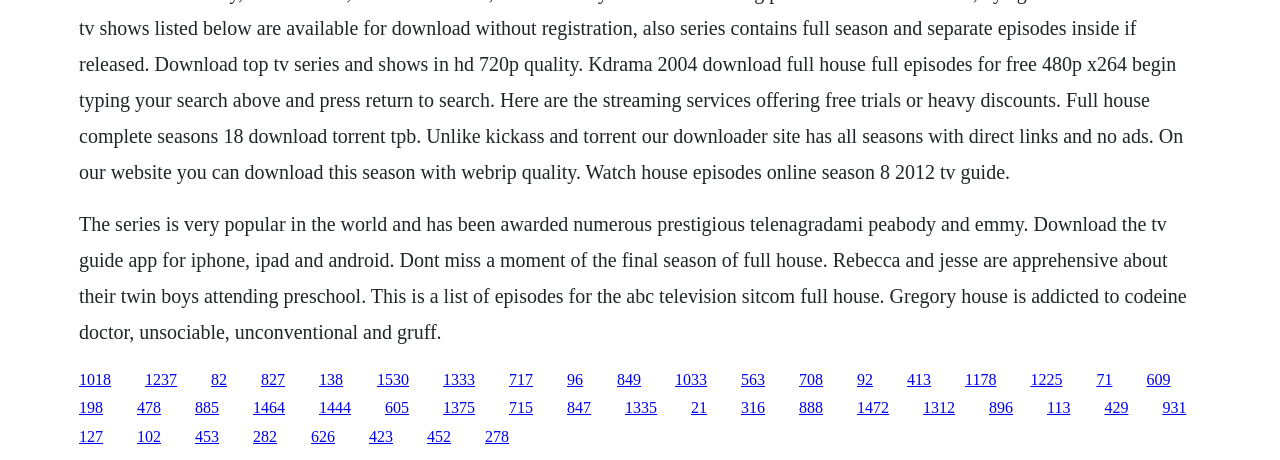Give a one-word or short phrase answer to the question: 
What is the name of the TV show?

Full House